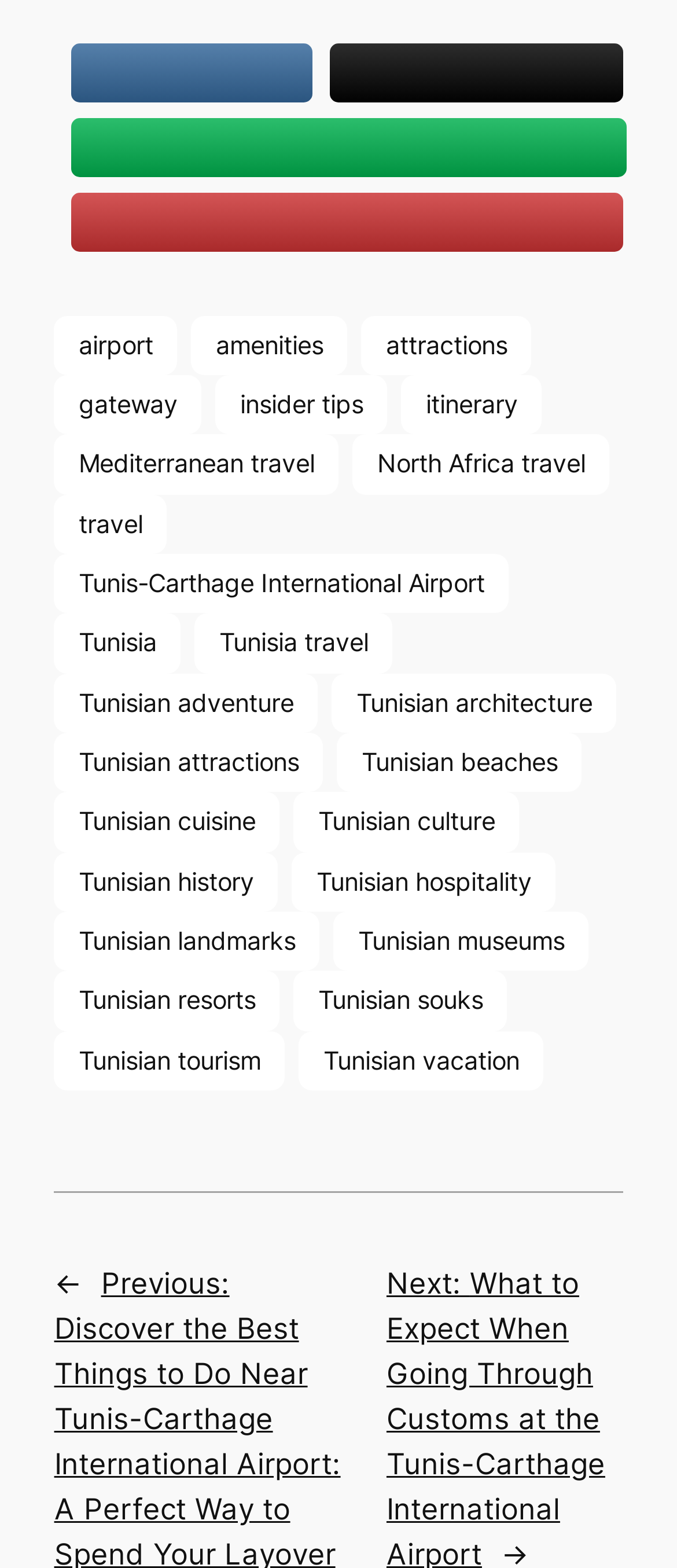Predict the bounding box coordinates for the UI element described as: "itinerary". The coordinates should be four float numbers between 0 and 1, presented as [left, top, right, bottom].

[0.593, 0.239, 0.8, 0.277]